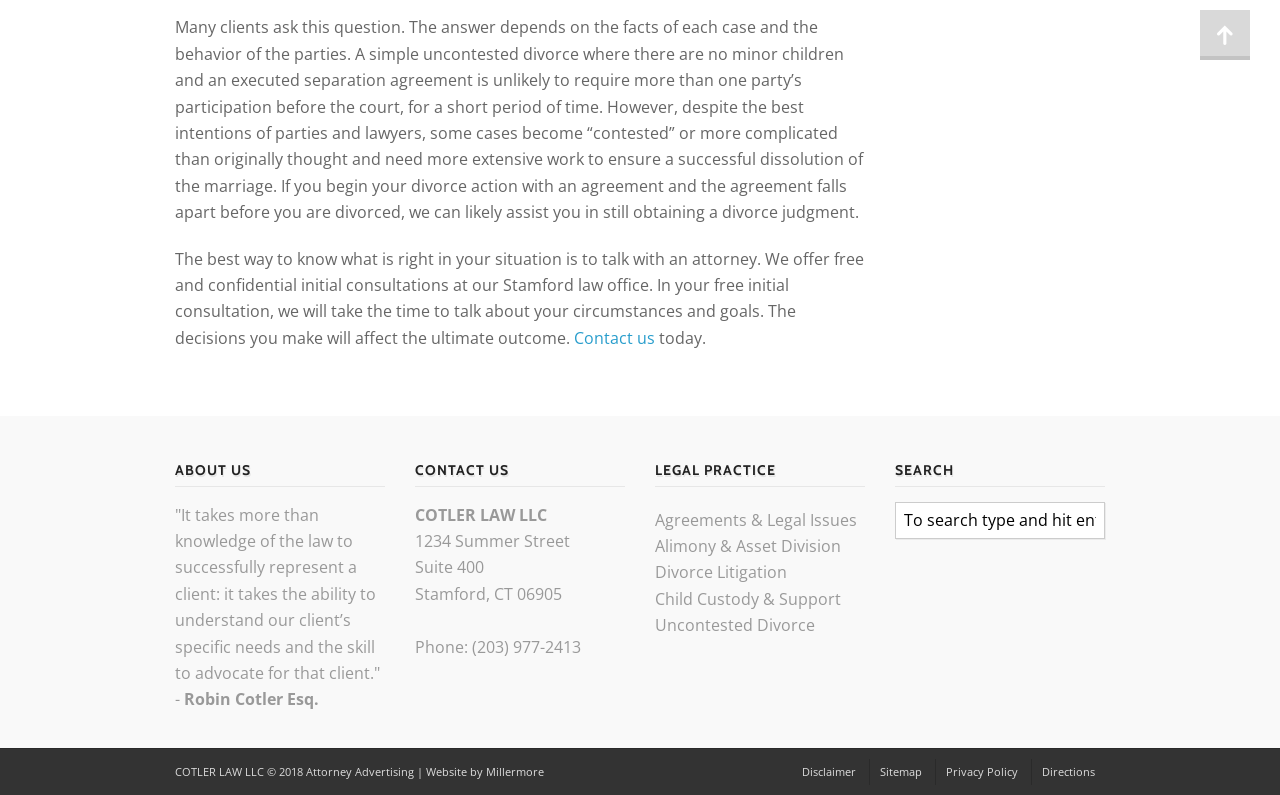Determine the bounding box coordinates of the section I need to click to execute the following instruction: "Read about the law firm's disclaimer". Provide the coordinates as four float numbers between 0 and 1, i.e., [left, top, right, bottom].

[0.627, 0.961, 0.669, 0.98]